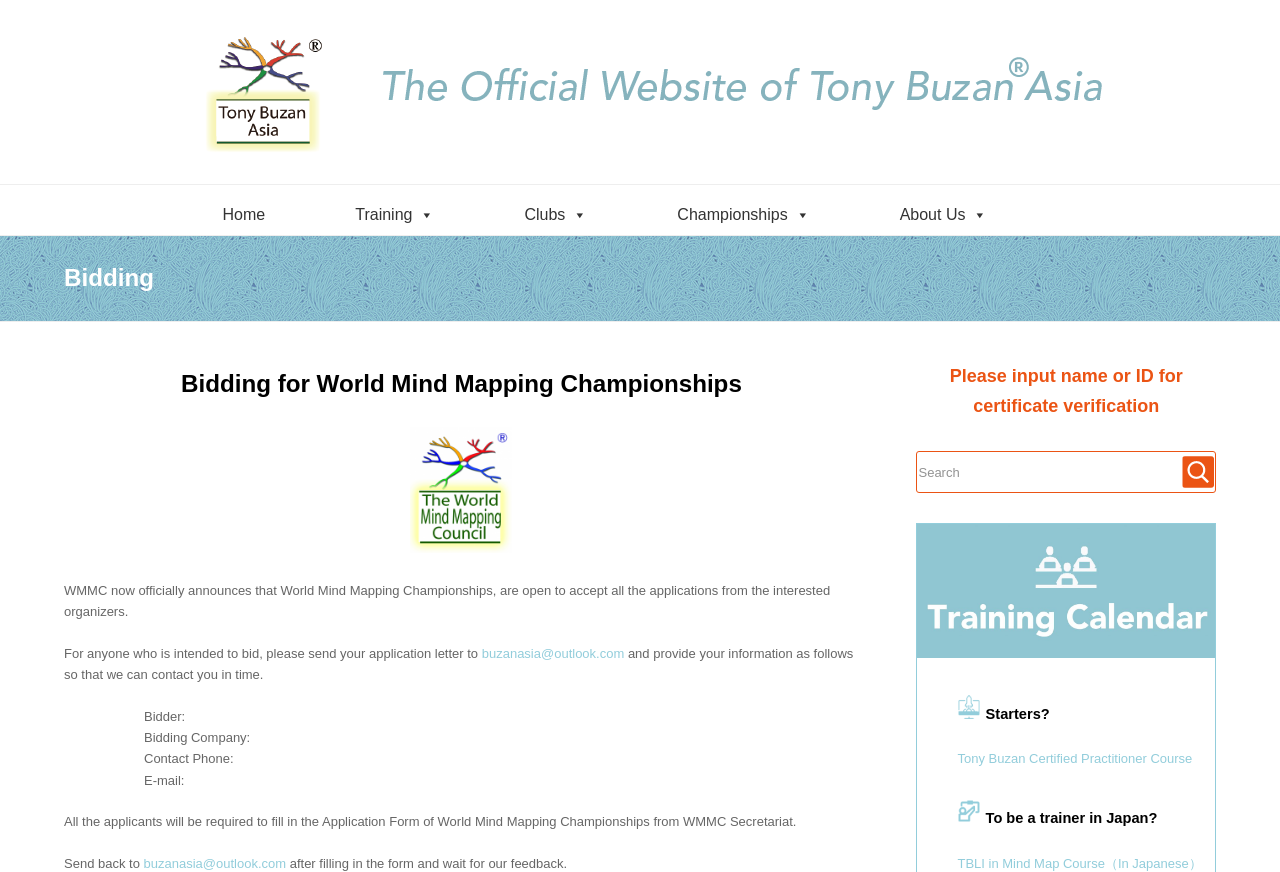Identify the bounding box coordinates of the clickable section necessary to follow the following instruction: "Click on the 'buzanasia@outlook.com' email link". The coordinates should be presented as four float numbers from 0 to 1, i.e., [left, top, right, bottom].

[0.376, 0.74, 0.488, 0.758]